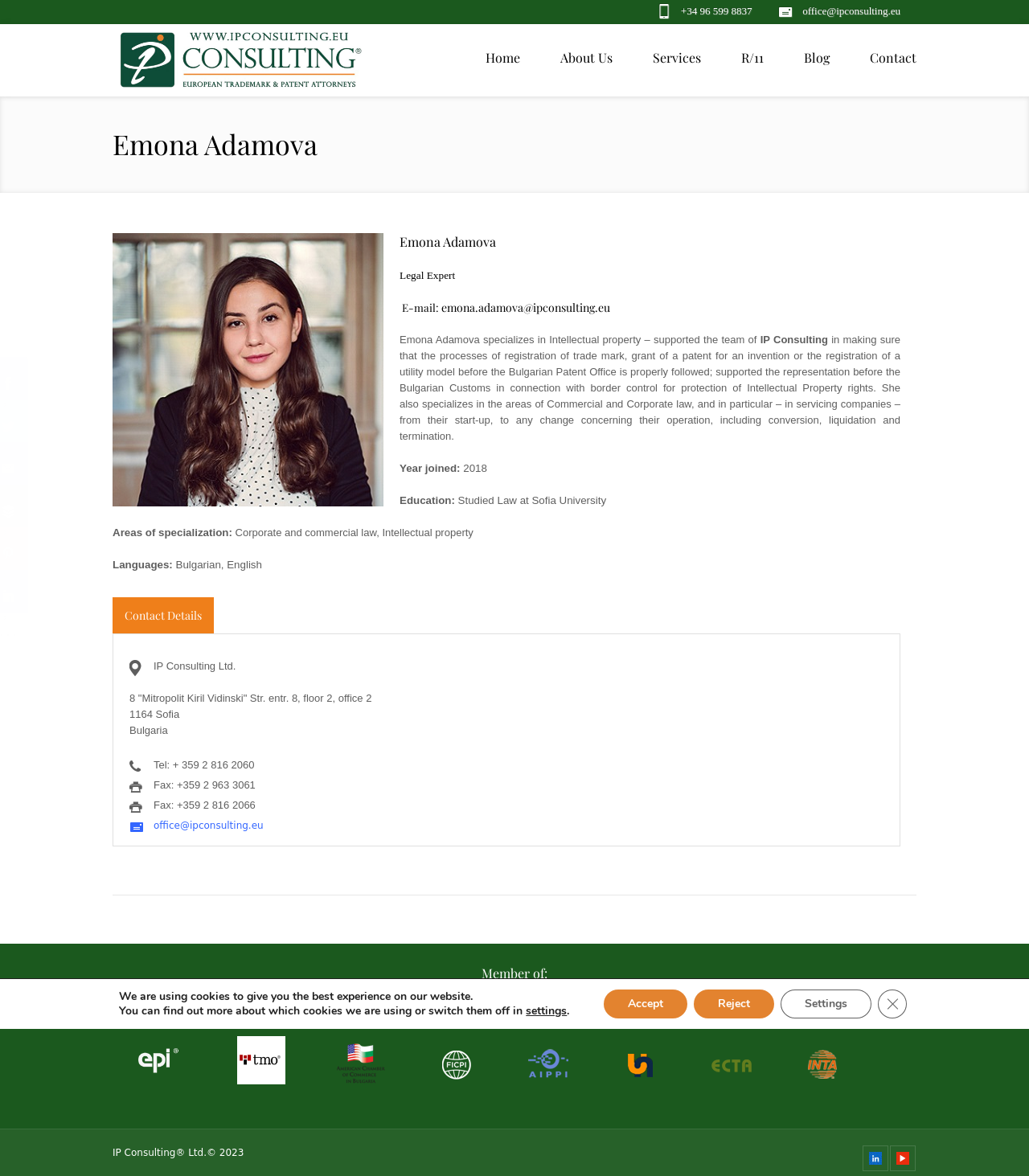Please provide a detailed answer to the question below by examining the image:
What is the year Emona Adamova joined the organization?

The year Emona Adamova joined the organization is mentioned in the section describing her, under the heading 'Year joined'.